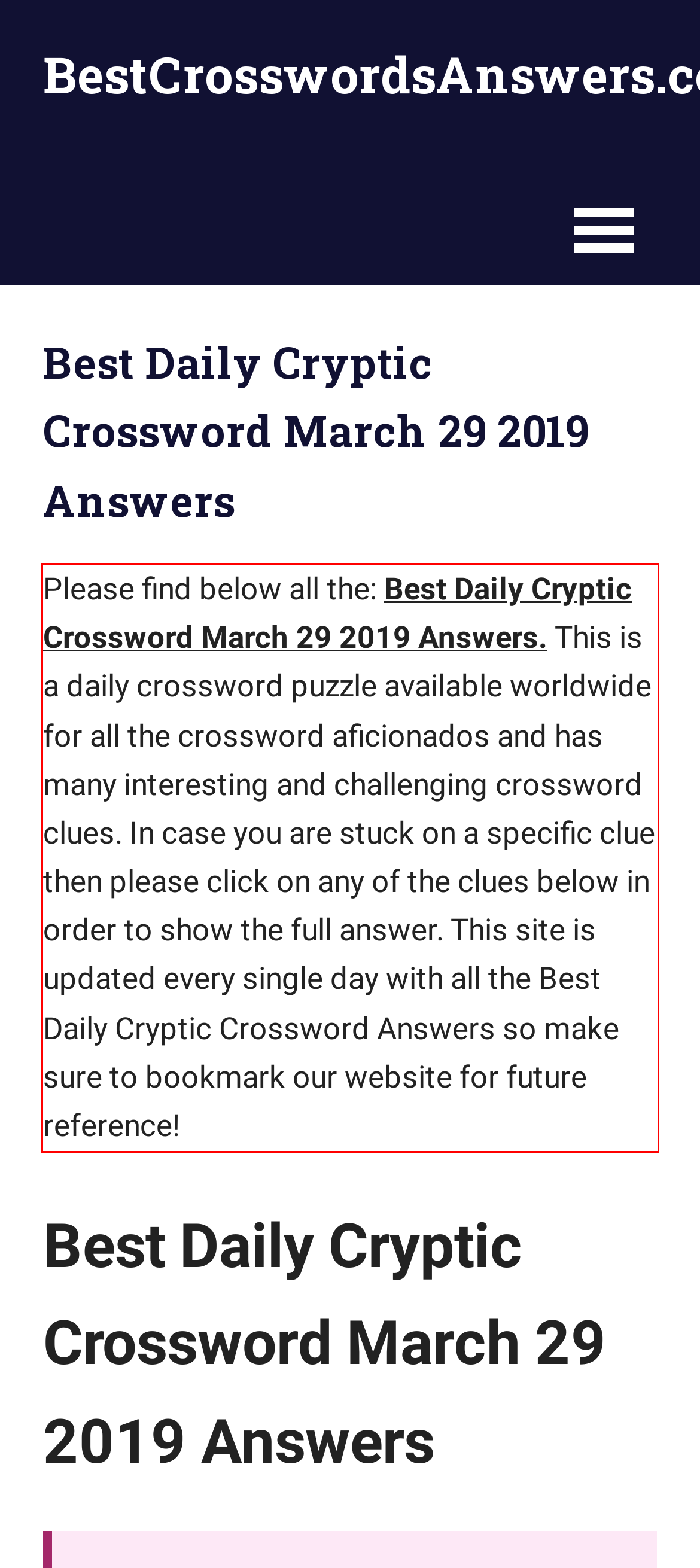Please perform OCR on the text content within the red bounding box that is highlighted in the provided webpage screenshot.

Please find below all the: Best Daily Cryptic Crossword March 29 2019 Answers. This is a daily crossword puzzle available worldwide for all the crossword aficionados and has many interesting and challenging crossword clues. In case you are stuck on a specific clue then please click on any of the clues below in order to show the full answer. This site is updated every single day with all the Best Daily Cryptic Crossword Answers so make sure to bookmark our website for future reference!